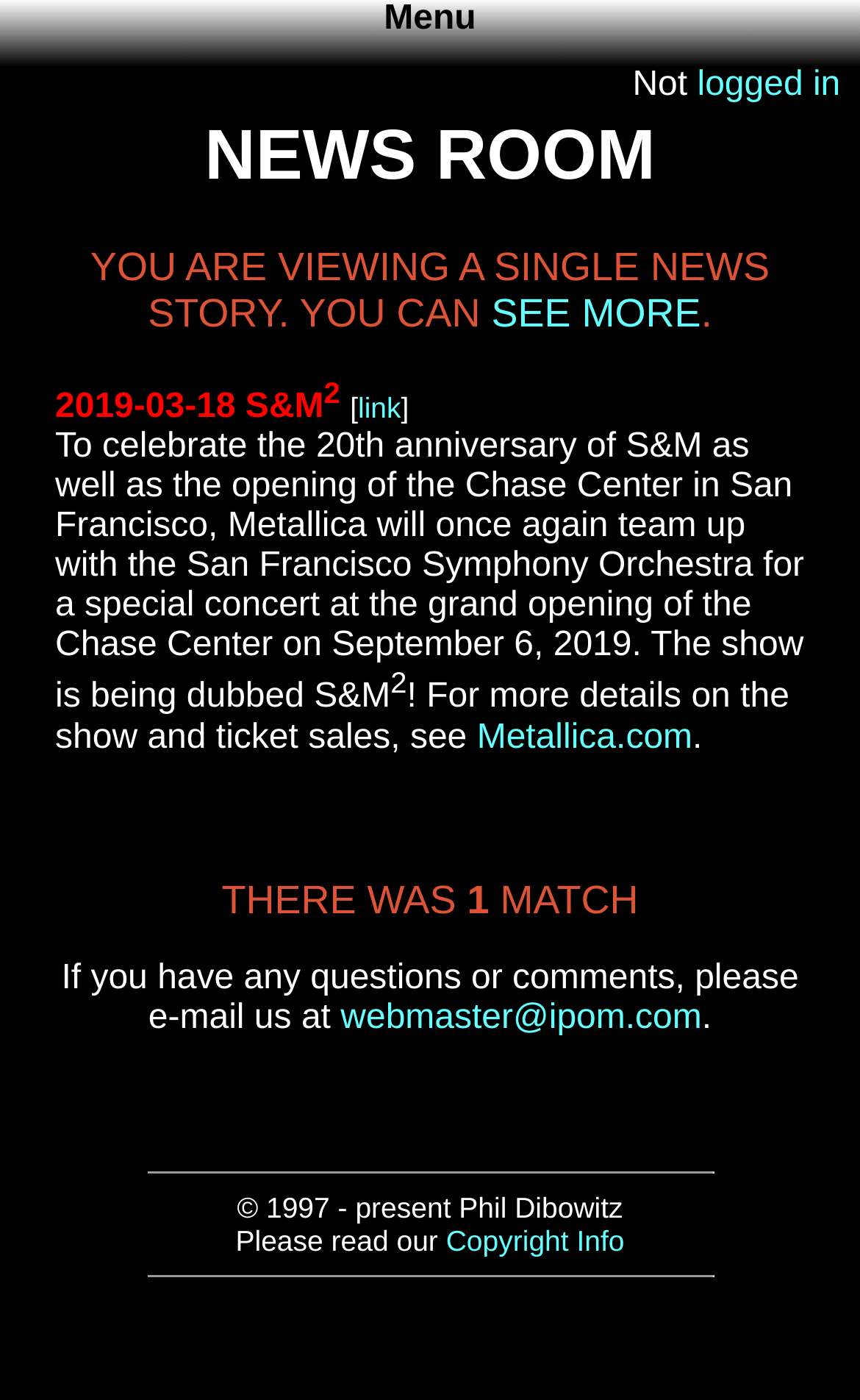Please provide the bounding box coordinate of the region that matches the element description: webmaster@ipom.com. Coordinates should be in the format (top-left x, top-left y, bottom-right x, bottom-right y) and all values should be between 0 and 1.

[0.396, 0.713, 0.816, 0.74]